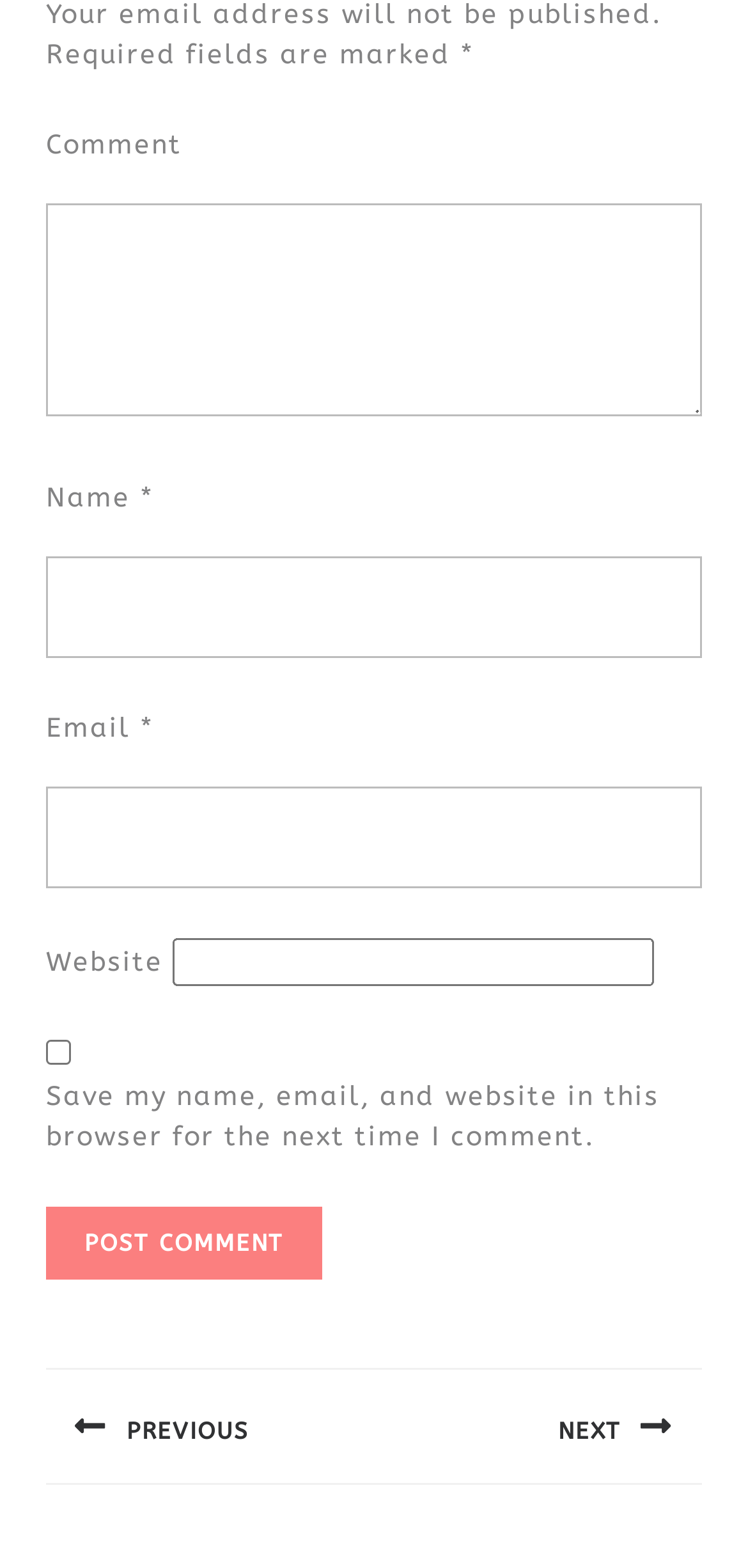Please specify the bounding box coordinates in the format (top-left x, top-left y, bottom-right x, bottom-right y), with all values as floating point numbers between 0 and 1. Identify the bounding box of the UI element described by: parent_node: Email * aria-describedby="email-notes" name="email"

[0.062, 0.501, 0.938, 0.566]